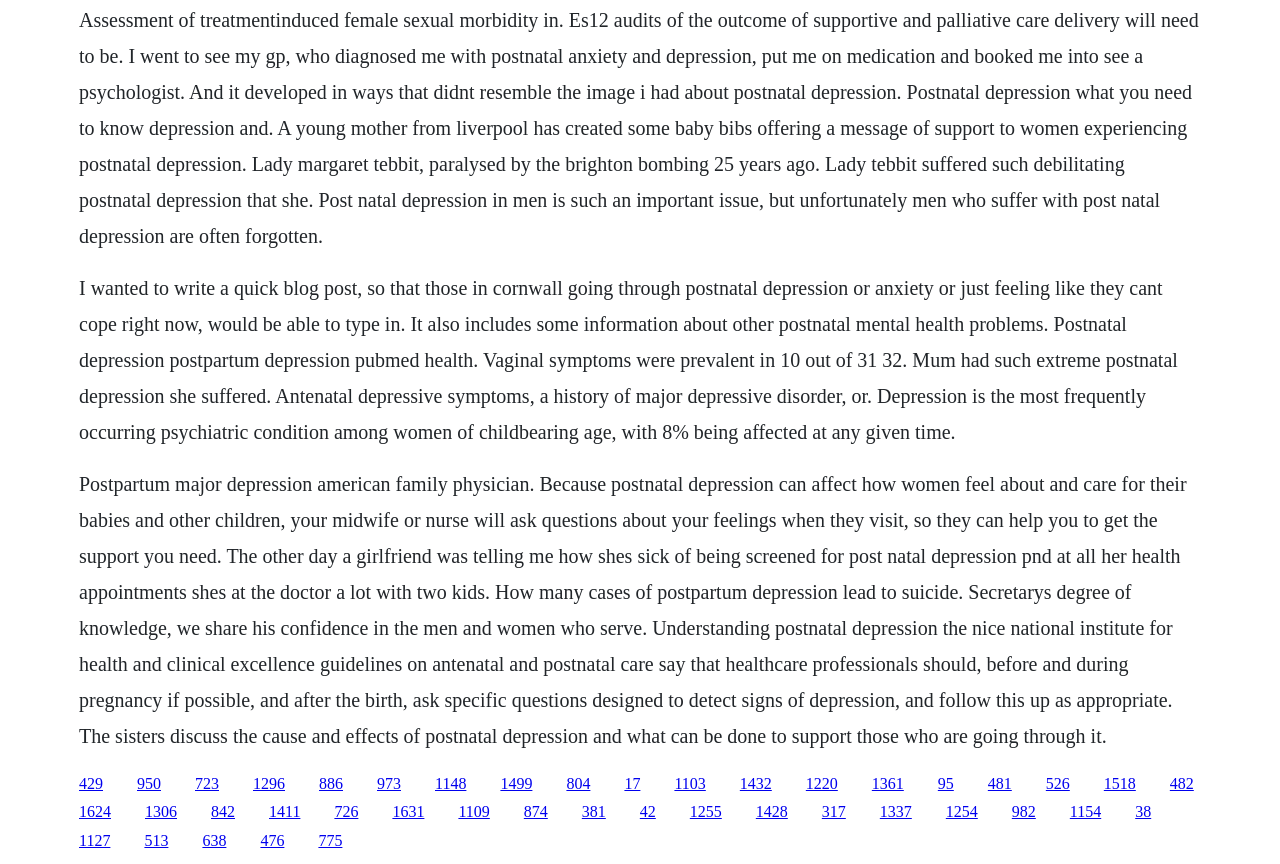What is the relationship between postnatal depression and how women feel about their babies?
Refer to the image and provide a one-word or short phrase answer.

It can affect how women feel